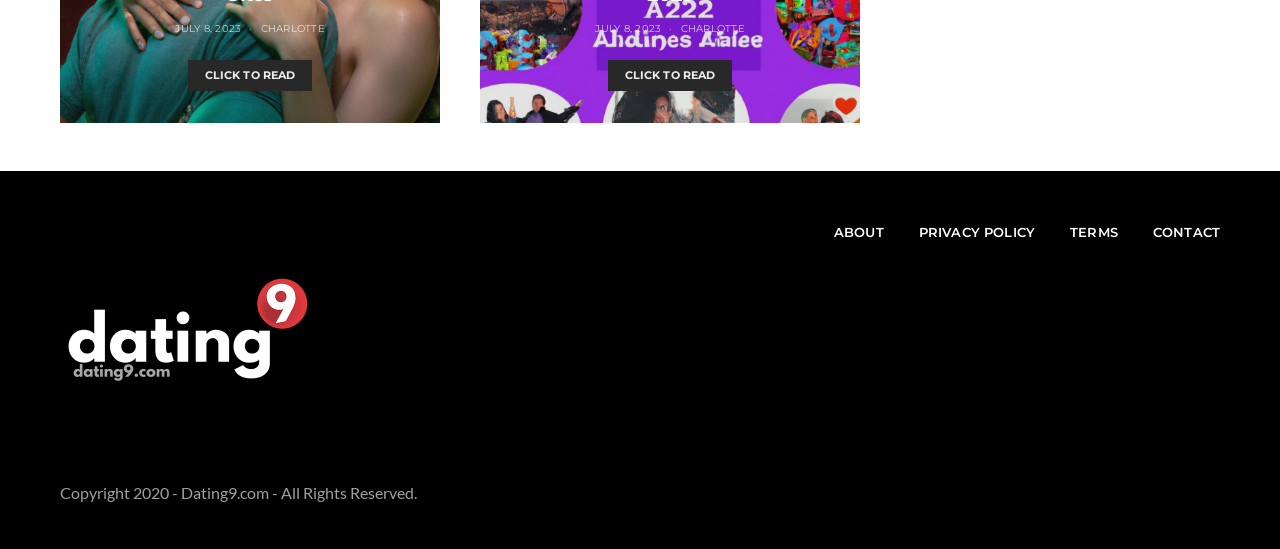Determine the bounding box coordinates of the UI element described below. Use the format (top-left x, top-left y, bottom-right x, bottom-right y) with floating point numbers between 0 and 1: parent_node: ABOUT

[0.047, 0.398, 0.242, 0.853]